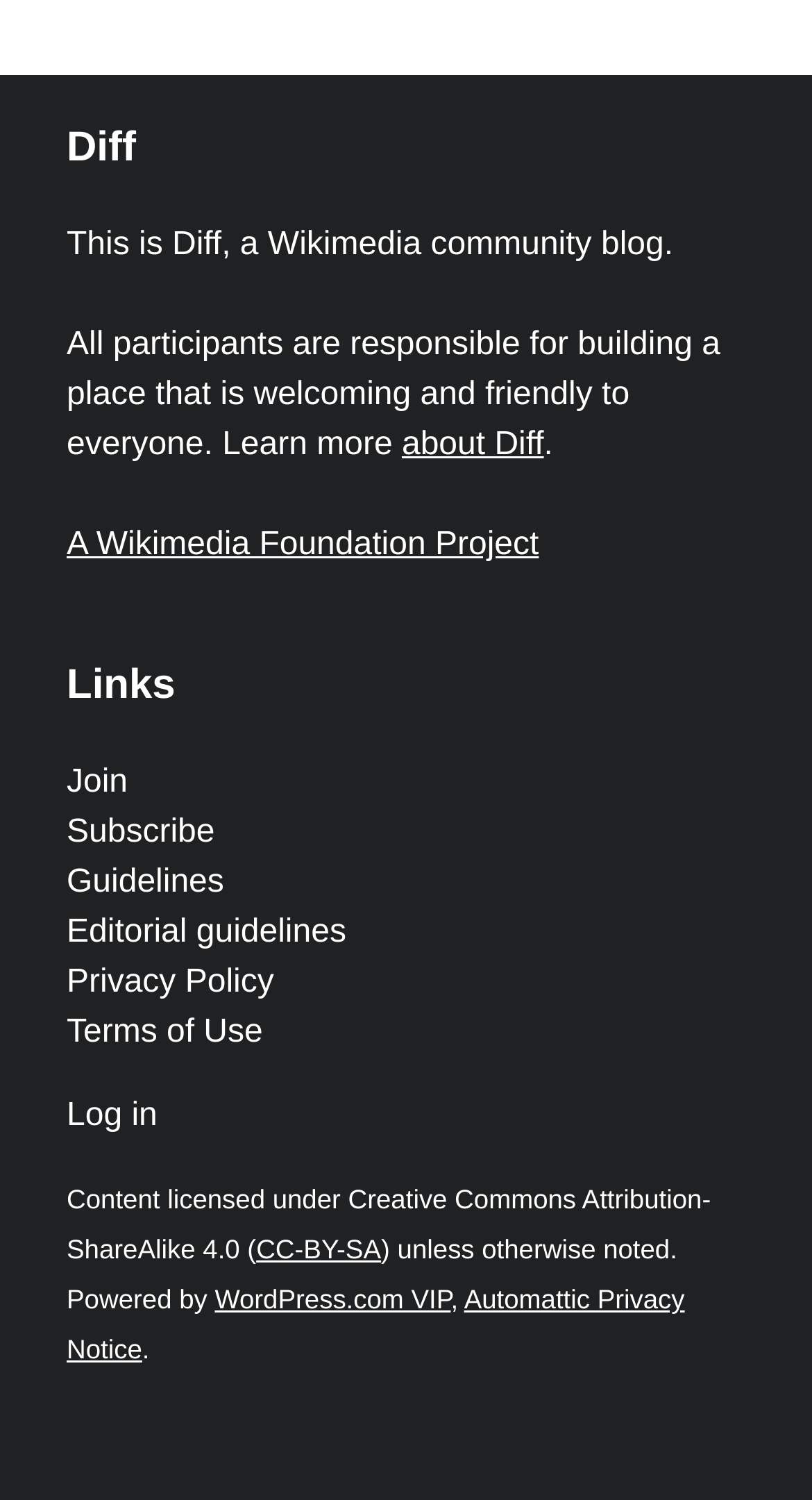Please indicate the bounding box coordinates for the clickable area to complete the following task: "Learn more about the community guidelines". The coordinates should be specified as four float numbers between 0 and 1, i.e., [left, top, right, bottom].

[0.082, 0.218, 0.887, 0.309]